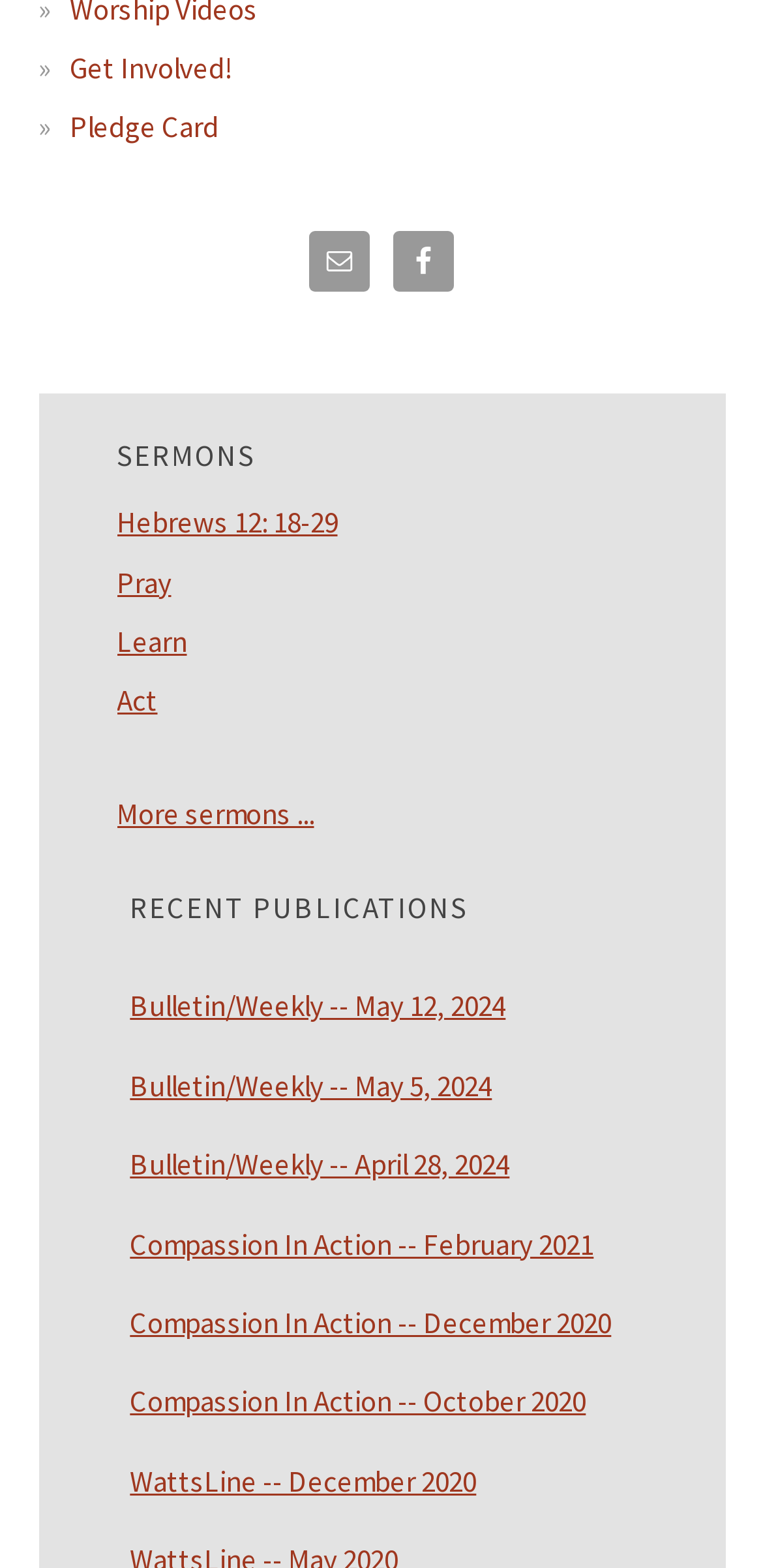What is the title of the first publication?
Based on the screenshot, respond with a single word or phrase.

Bulletin/Weekly -- May 12, 2024